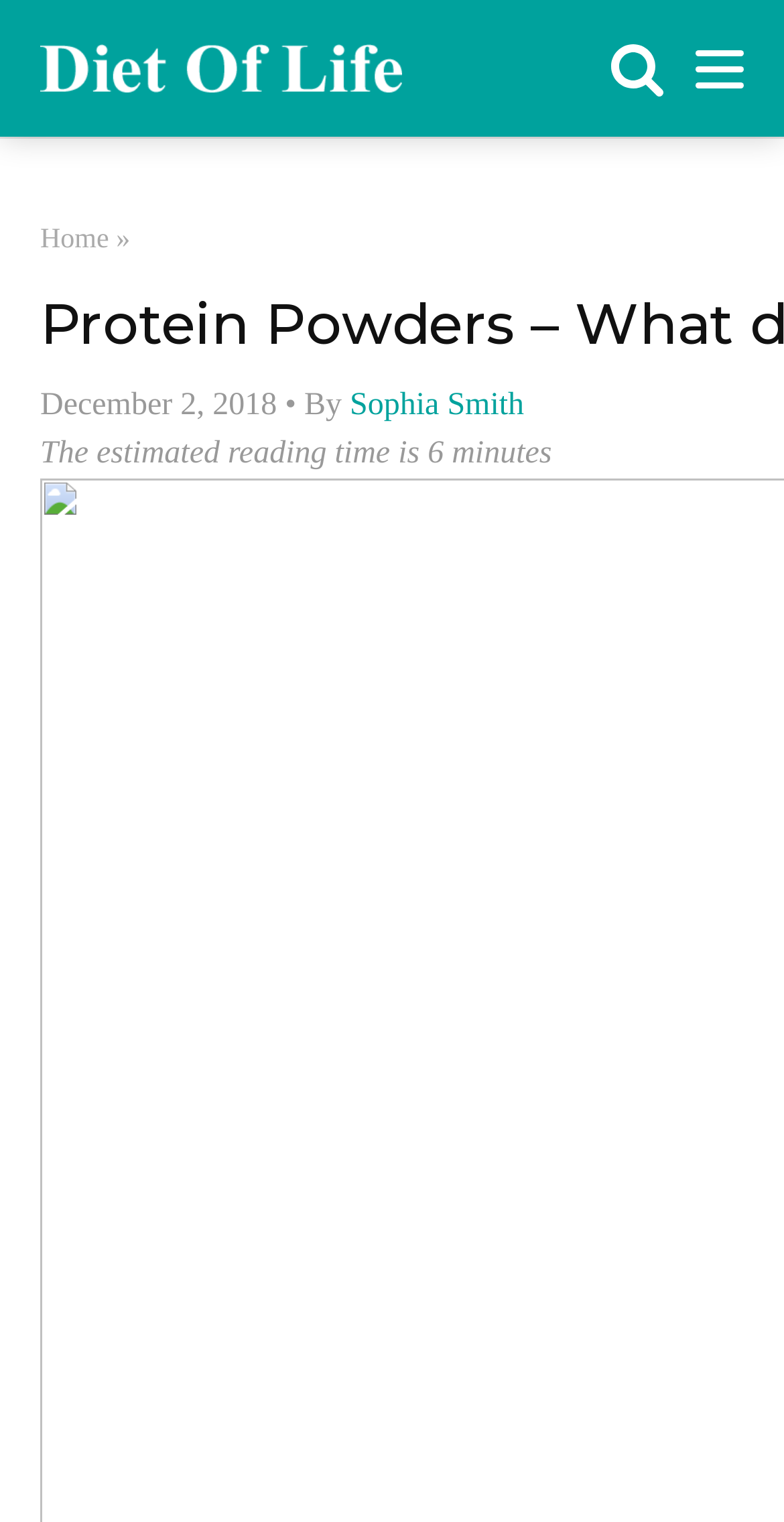Based on the element description: "Sophia Smith", identify the UI element and provide its bounding box coordinates. Use four float numbers between 0 and 1, [left, top, right, bottom].

[0.446, 0.254, 0.668, 0.277]